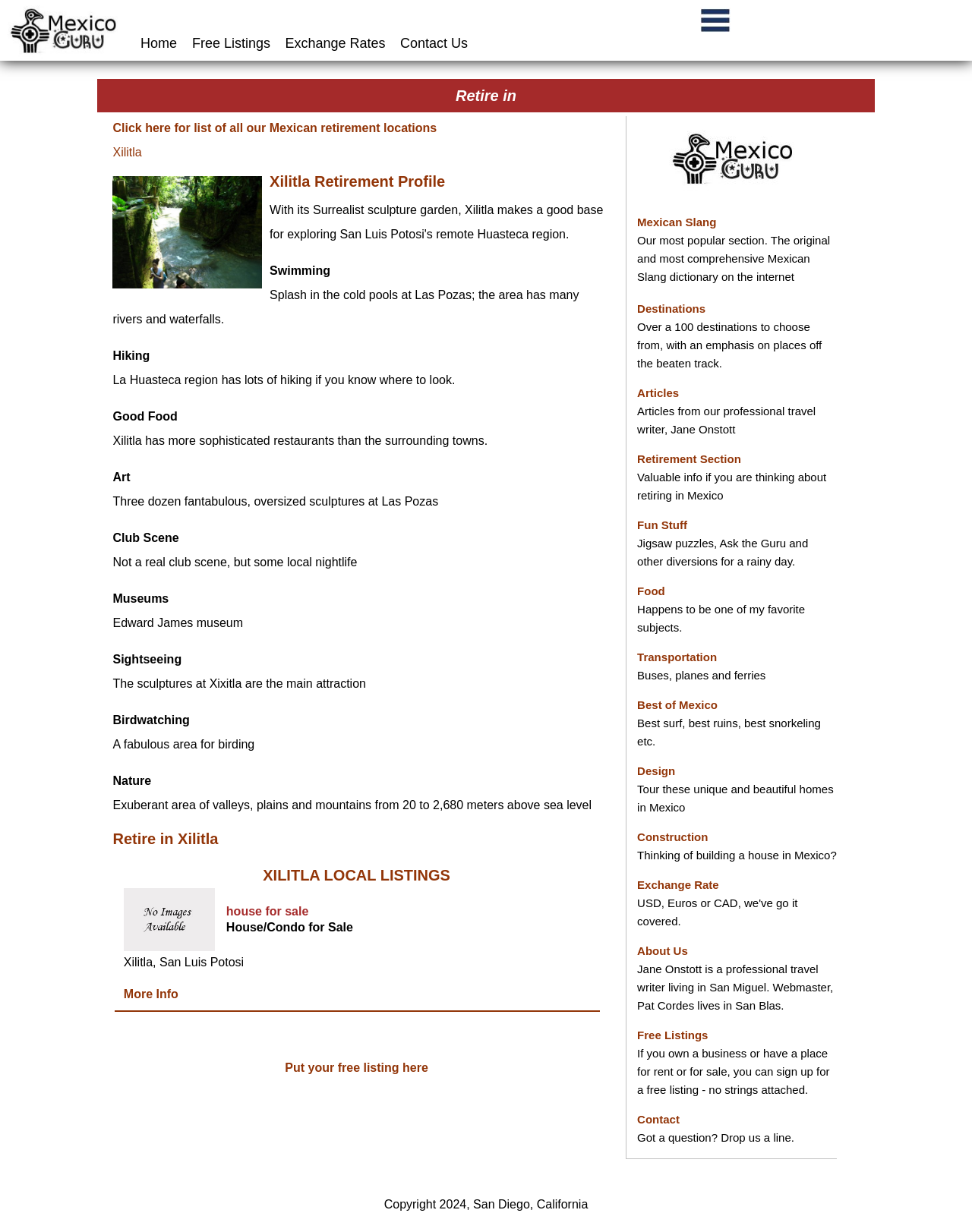Please indicate the bounding box coordinates for the clickable area to complete the following task: "View Xilitla Retirement Profile". The coordinates should be specified as four float numbers between 0 and 1, i.e., [left, top, right, bottom].

[0.116, 0.14, 0.628, 0.155]